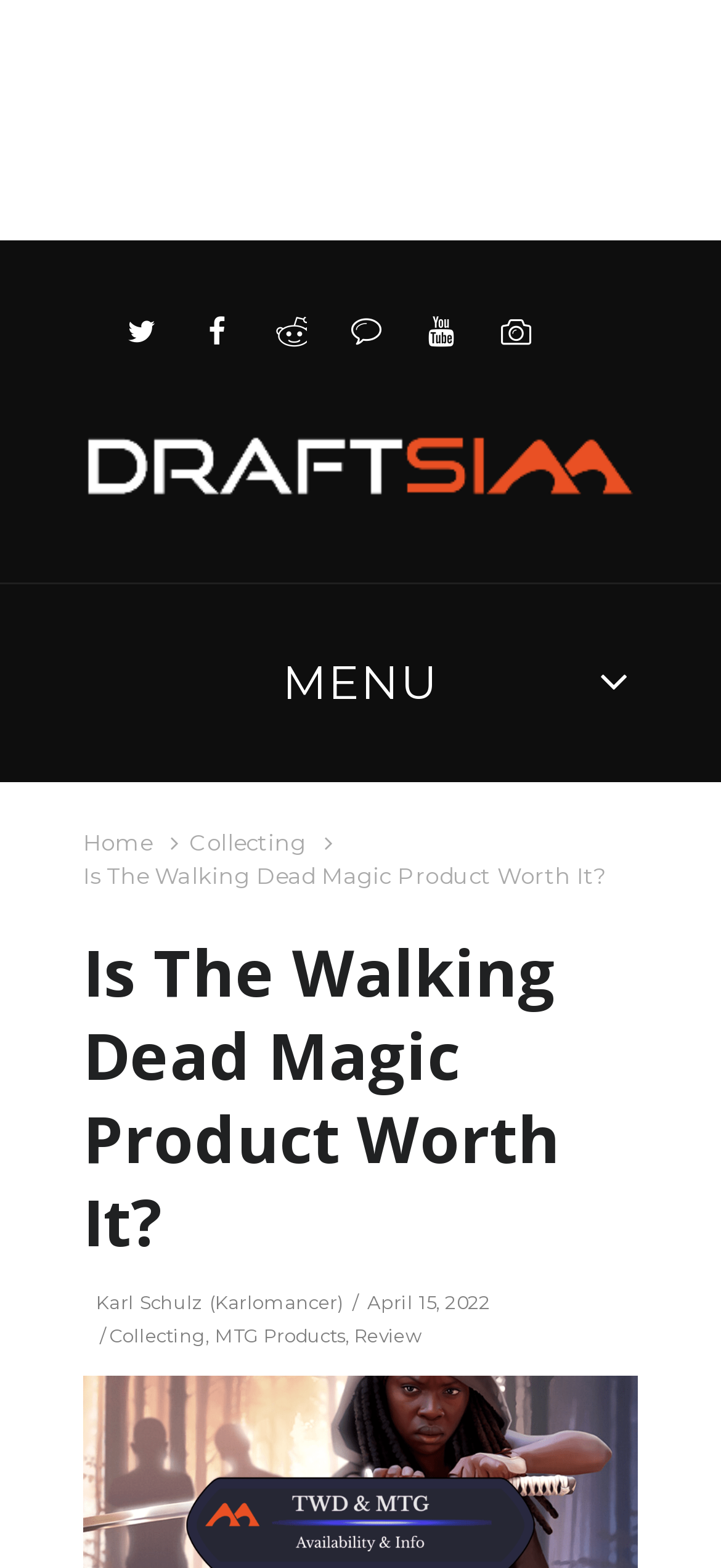Please find the bounding box coordinates of the element that needs to be clicked to perform the following instruction: "Read the article by Karl Schulz". The bounding box coordinates should be four float numbers between 0 and 1, represented as [left, top, right, bottom].

[0.133, 0.823, 0.476, 0.838]